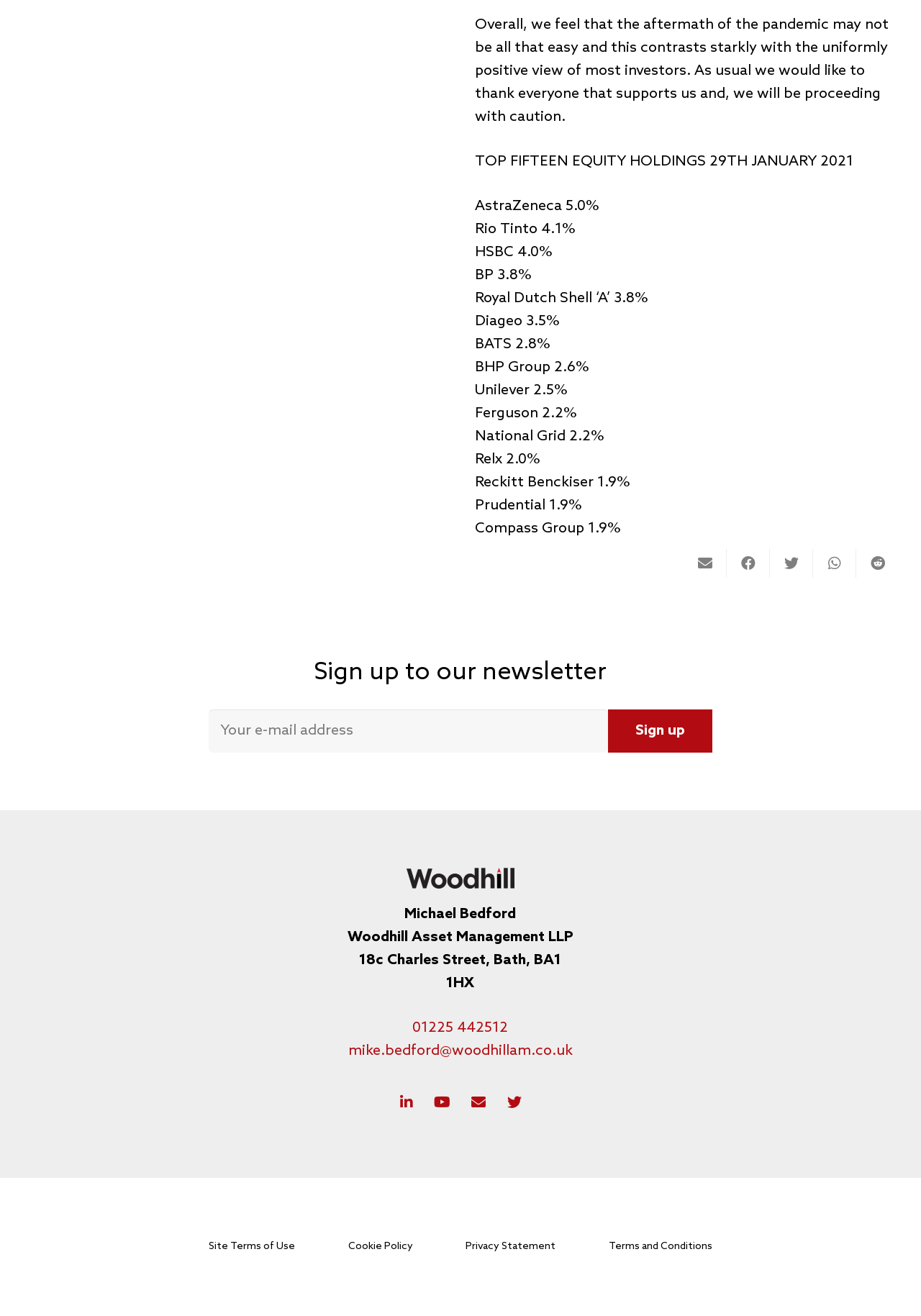Based on the element description mike.bedford@woodhillam.co.uk, identify the bounding box coordinates for the UI element. The coordinates should be in the format (top-left x, top-left y, bottom-right x, bottom-right y) and within the 0 to 1 range.

[0.378, 0.792, 0.622, 0.805]